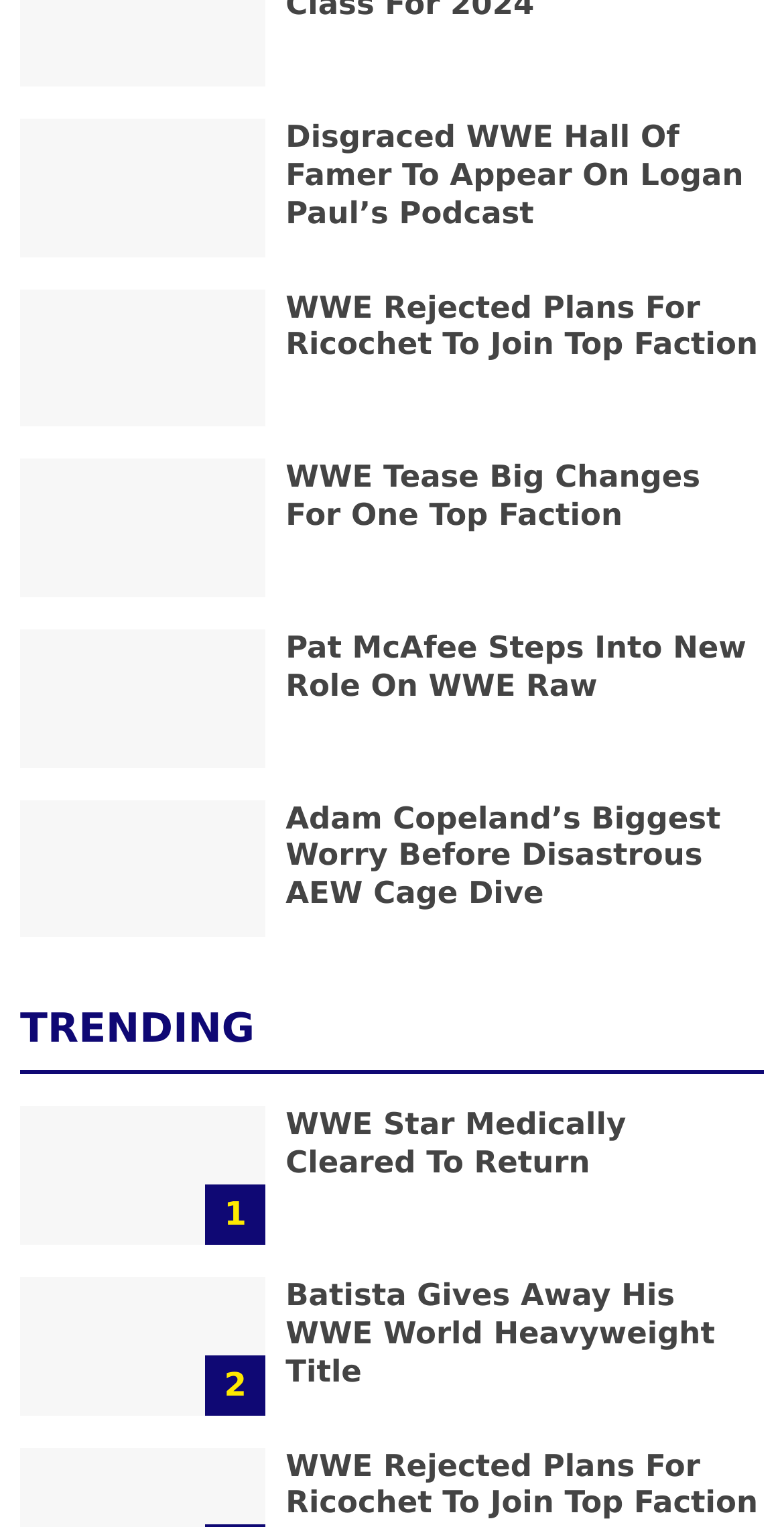Please specify the bounding box coordinates of the region to click in order to perform the following instruction: "View Pat McAfee Steps Into New Role On WWE Raw".

[0.364, 0.412, 0.952, 0.461]